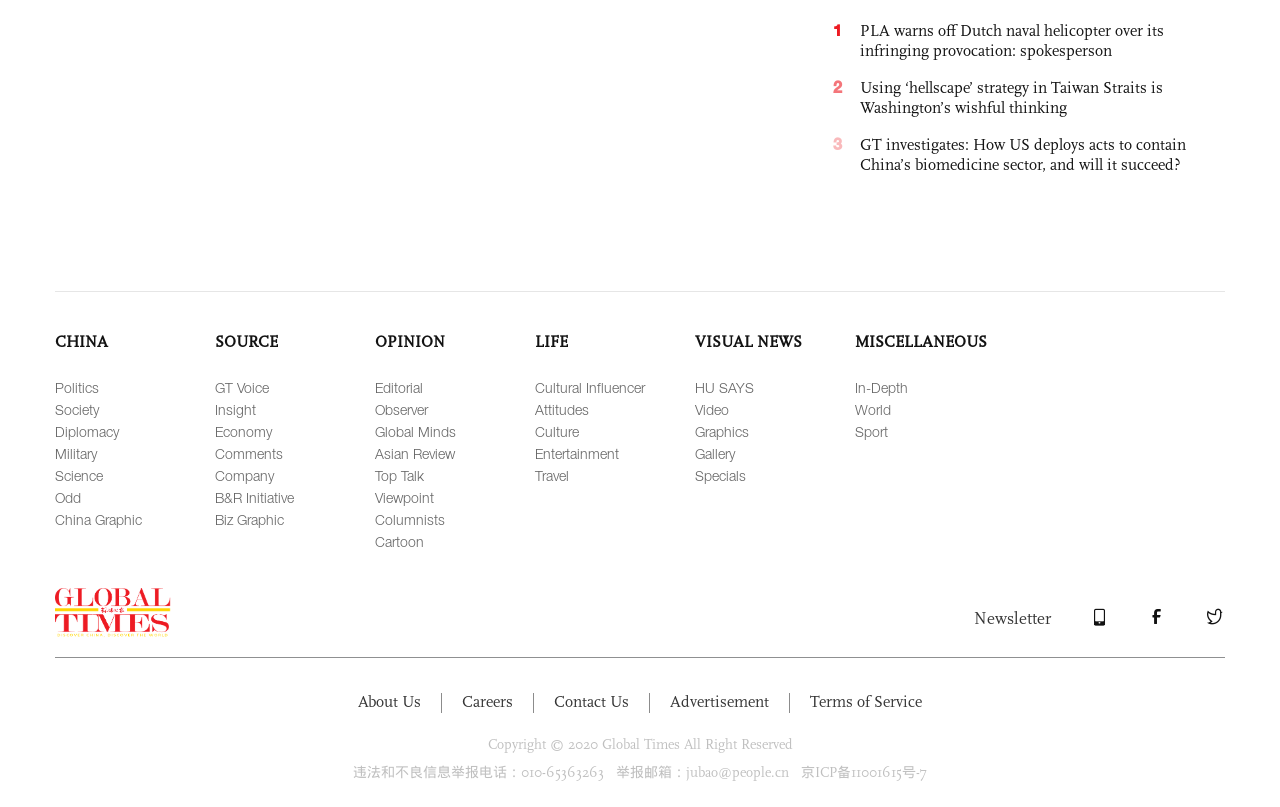Please specify the bounding box coordinates of the region to click in order to perform the following instruction: "Contact Us".

None